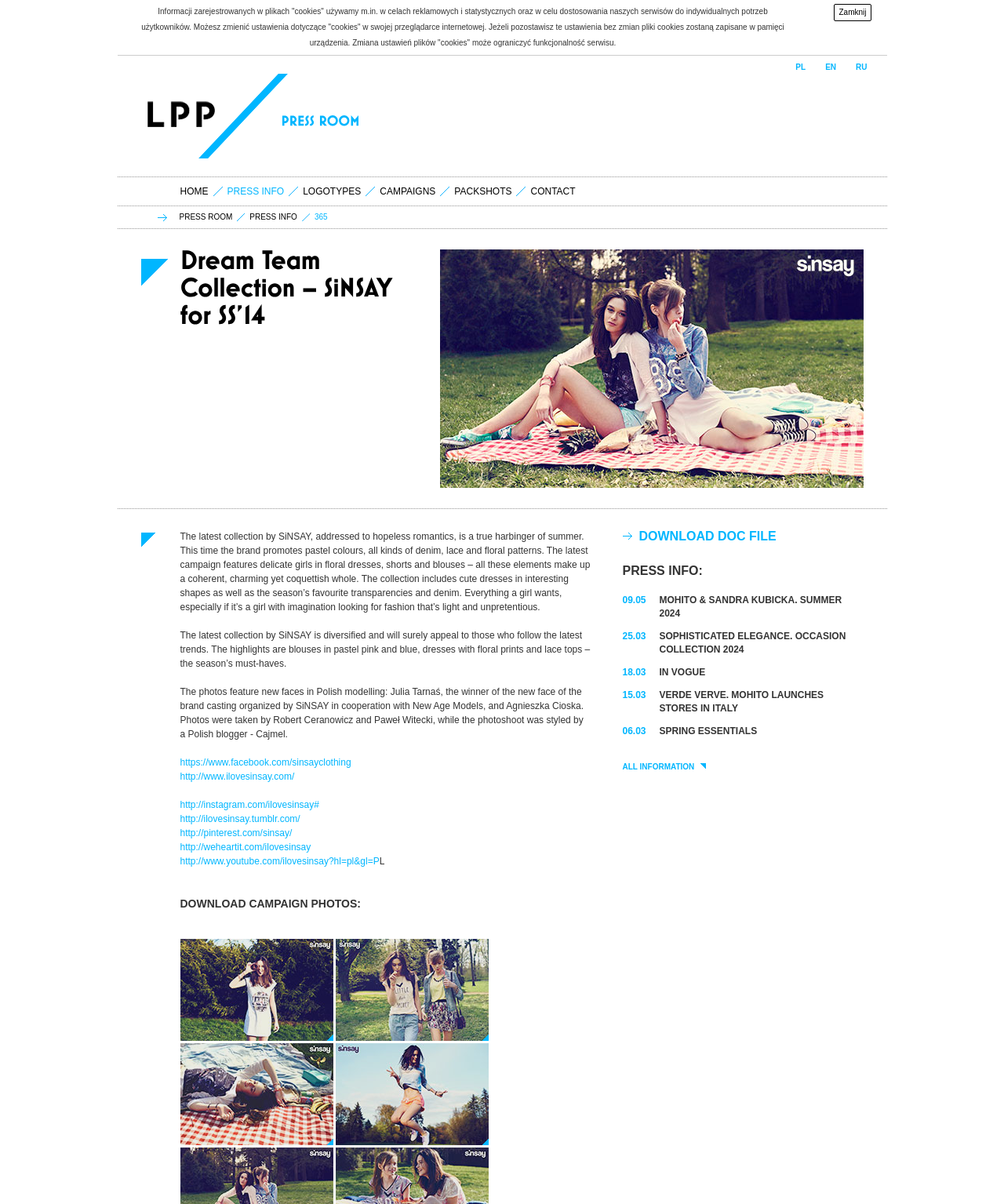Please specify the bounding box coordinates of the element that should be clicked to execute the given instruction: 'Visit SiNSAY on Facebook'. Ensure the coordinates are four float numbers between 0 and 1, expressed as [left, top, right, bottom].

[0.179, 0.629, 0.35, 0.638]